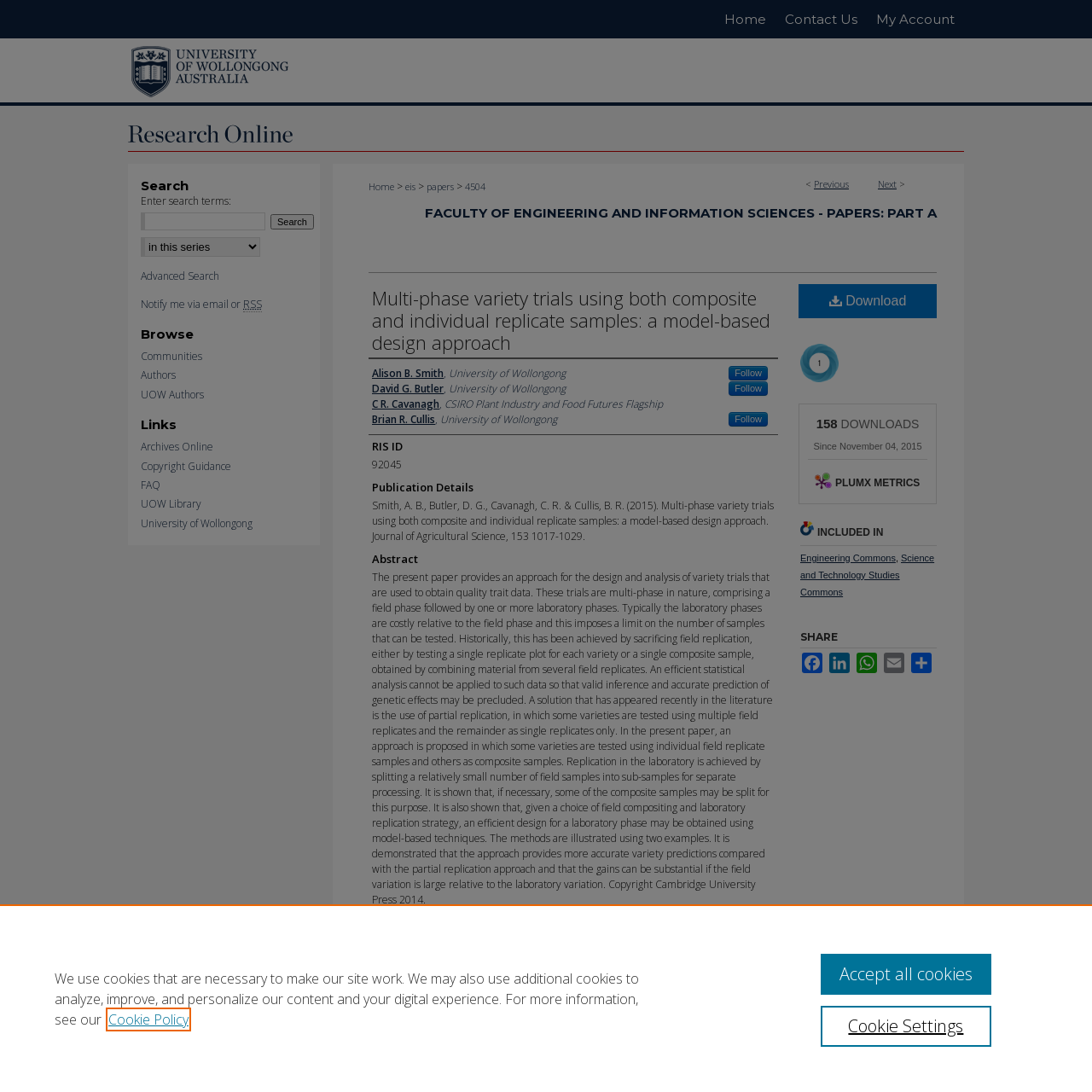What is the name of the university?
Please provide a full and detailed response to the question.

I found the answer by looking at the link 'University of Wollongong' with bounding box coordinates [0.117, 0.035, 0.883, 0.097] and its corresponding image.